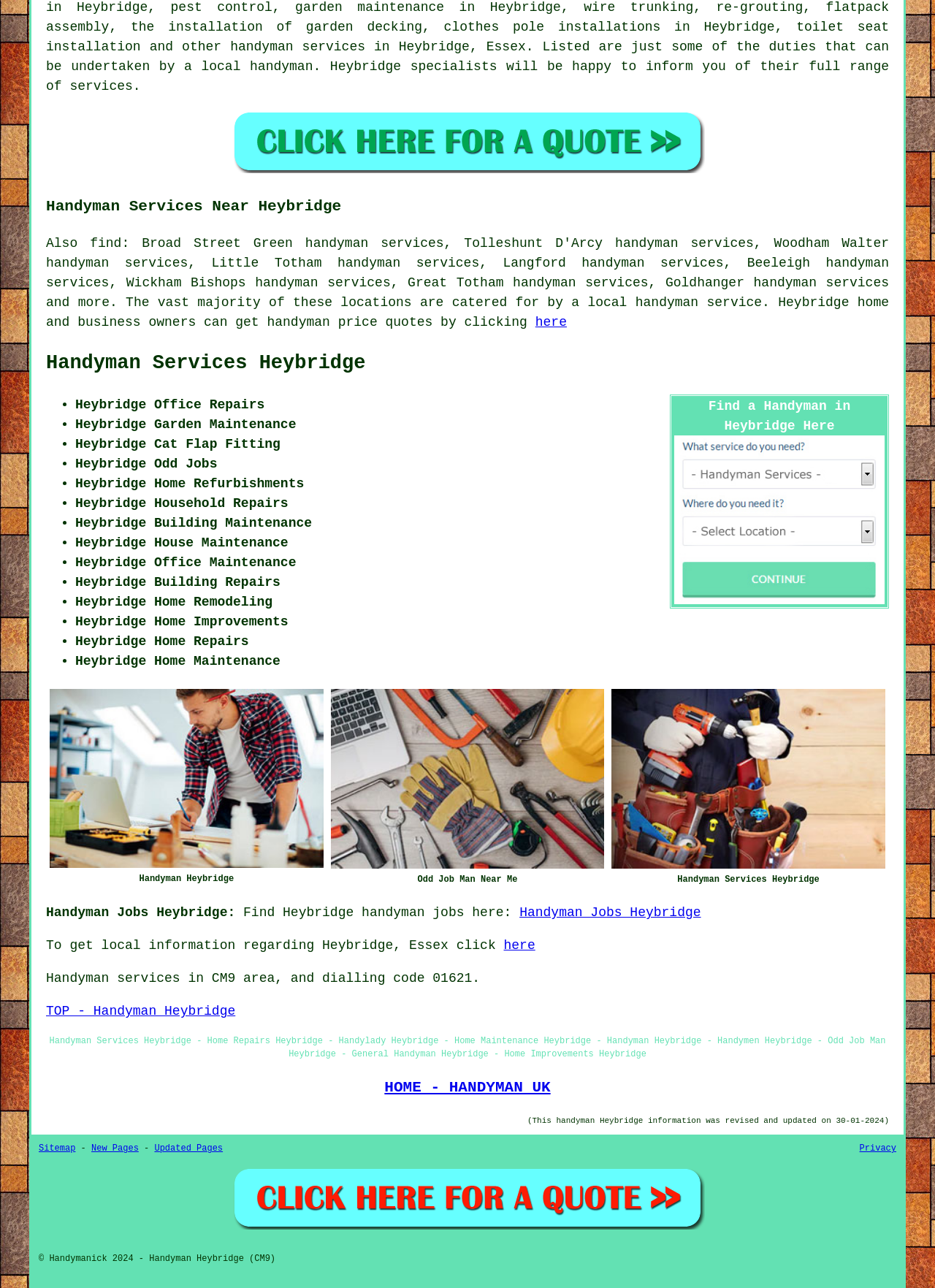Locate the bounding box coordinates of the element that should be clicked to execute the following instruction: "Get handyman services in Heybridge Essex".

[0.721, 0.46, 0.946, 0.472]